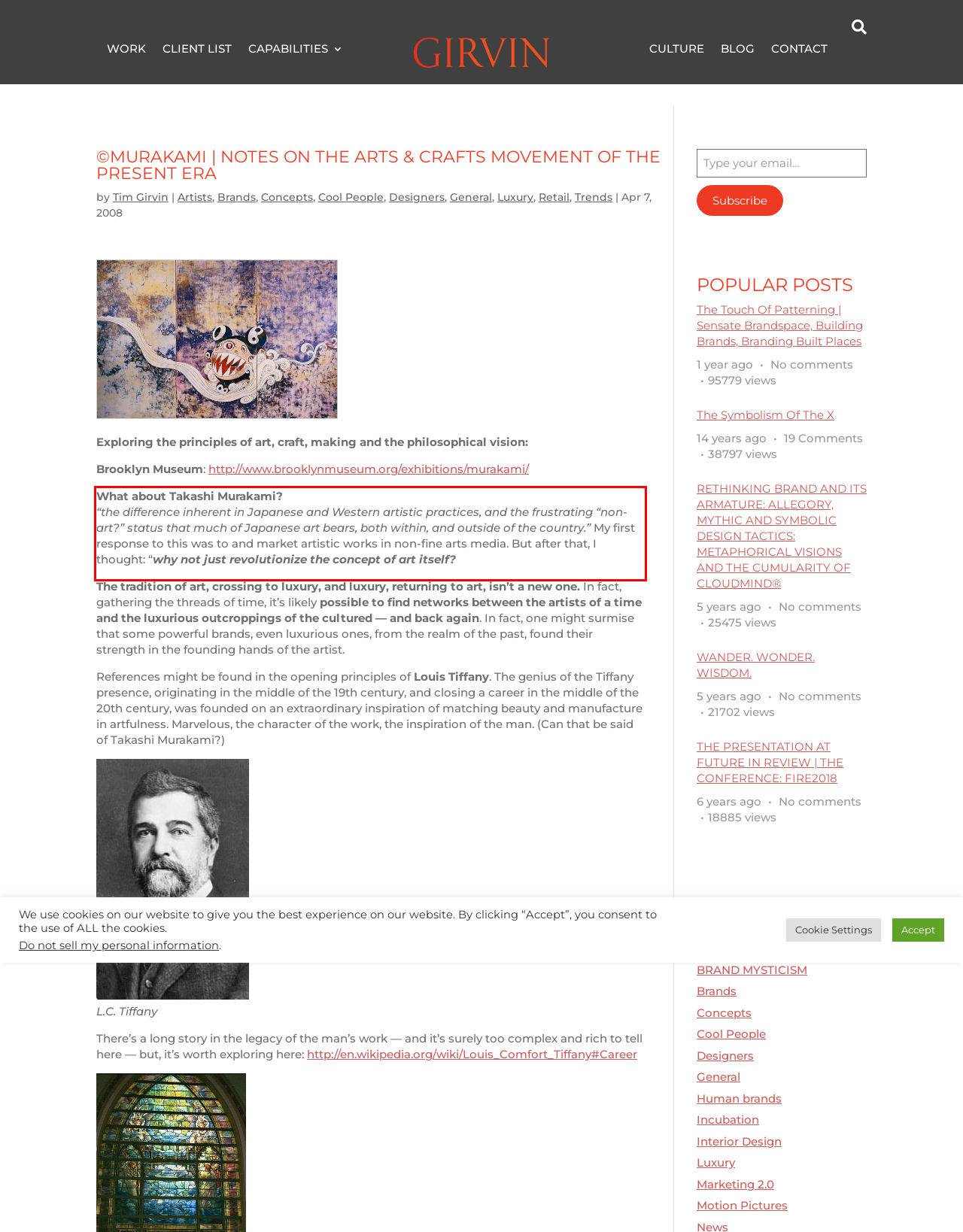Please analyze the provided webpage screenshot and perform OCR to extract the text content from the red rectangle bounding box.

What about Takashi Murakami? “the difference inherent in Japanese and Western artistic practices, and the frustrating “non-art?” status that much of Japanese art bears, both within, and outside of the country.” My first response to this was to and market artistic works in non-fine arts media. But after that, I thought: “why not just revolutionize the concept of art itself?